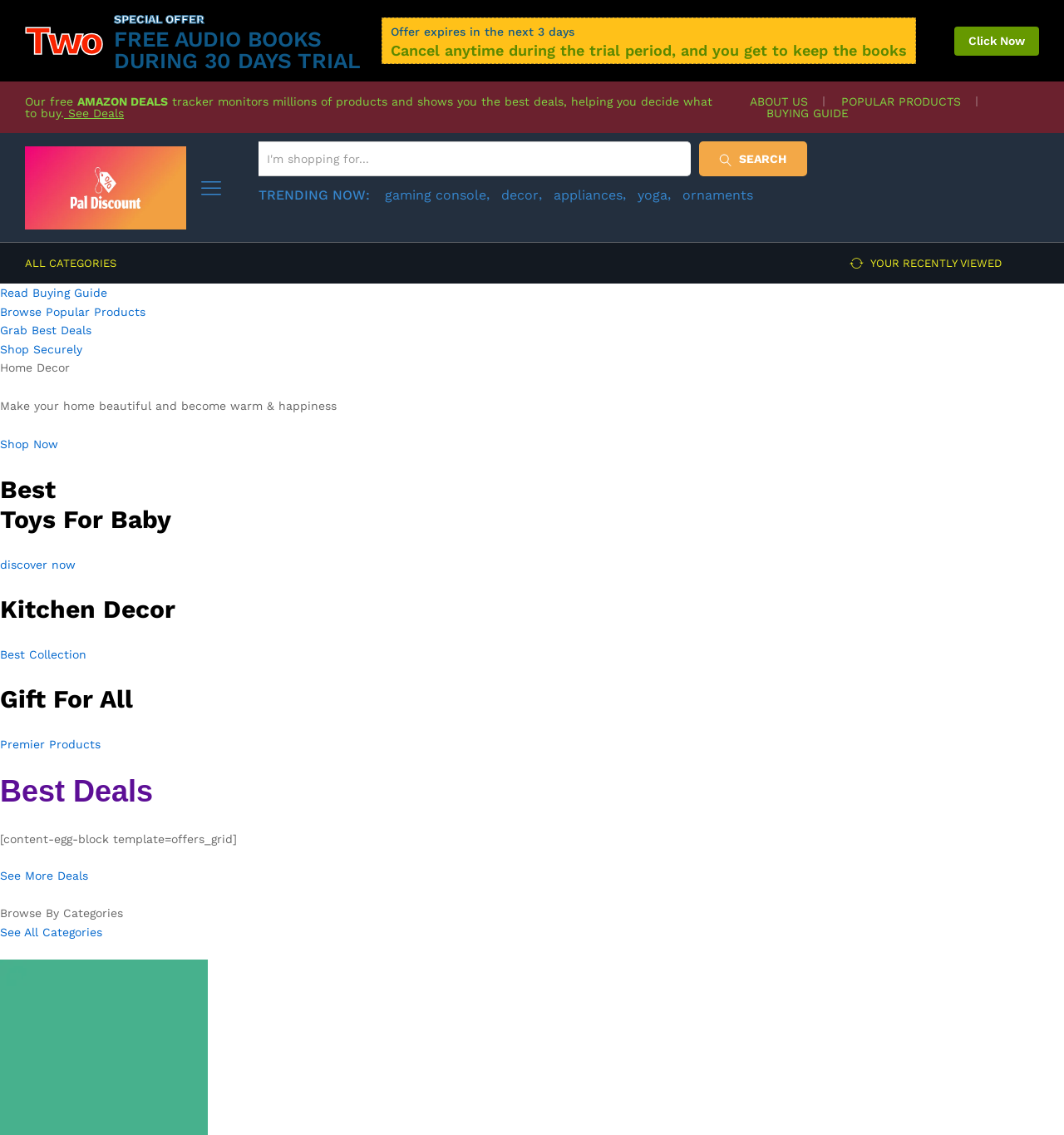What is the purpose of the 'AMAZON DEALS' tracker?
Using the information from the image, answer the question thoroughly.

The 'AMAZON DEALS' tracker, as described on the webpage, monitors millions of products and shows users the best deals, helping them decide what to buy.